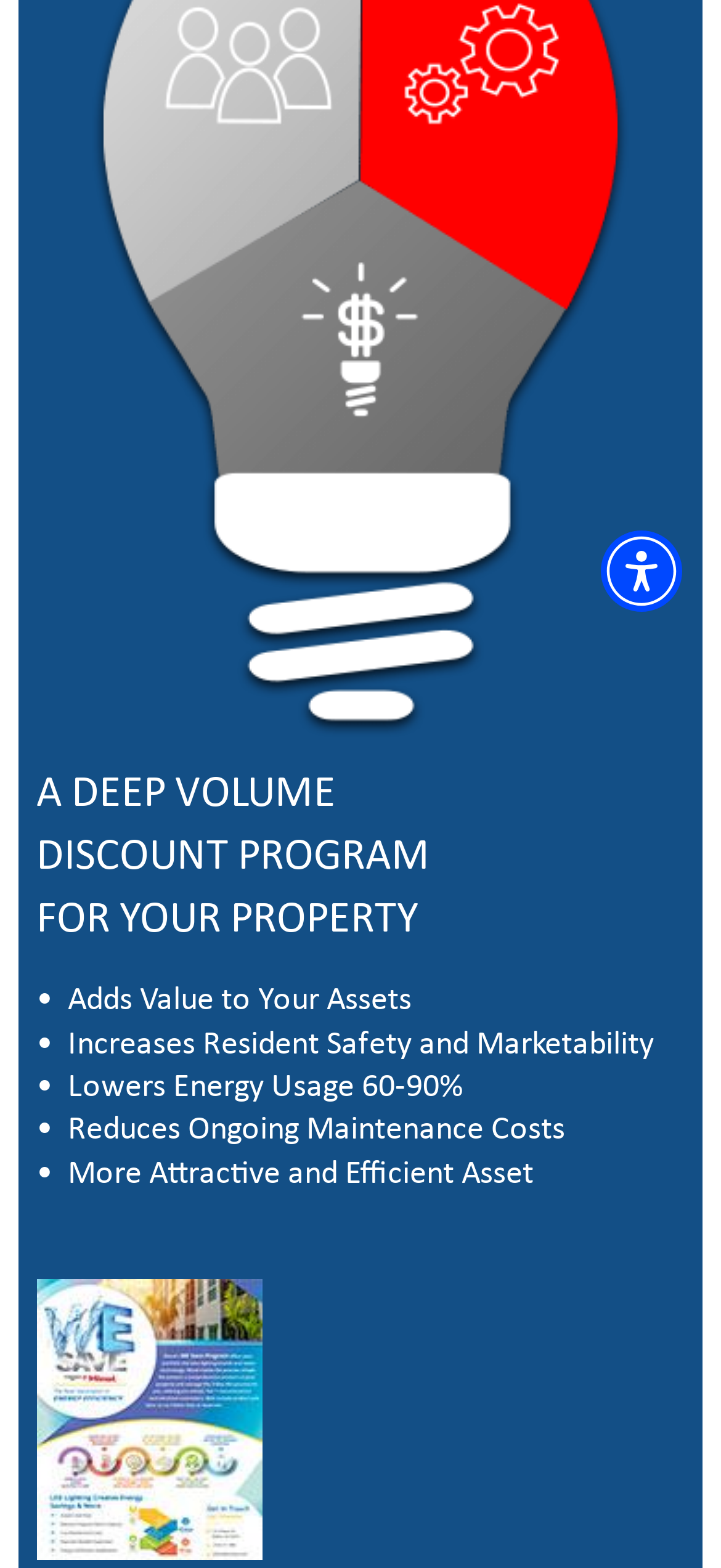Locate the bounding box of the UI element described by: "ACCESS ACCOUNT" in the given webpage screenshot.

[0.0, 0.36, 1.0, 0.406]